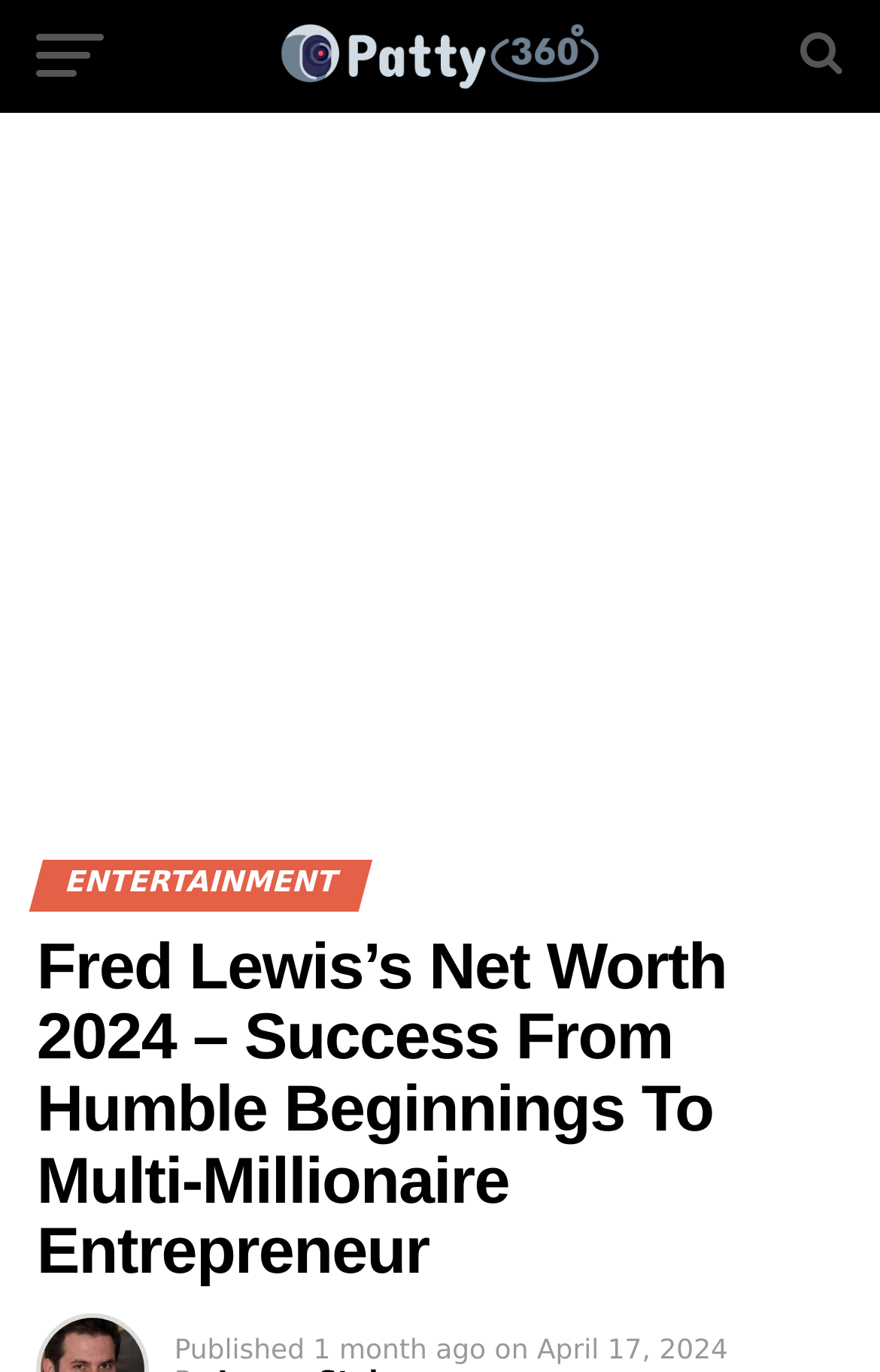Answer the following inquiry with a single word or phrase:
How long ago was the article published?

1 month ago